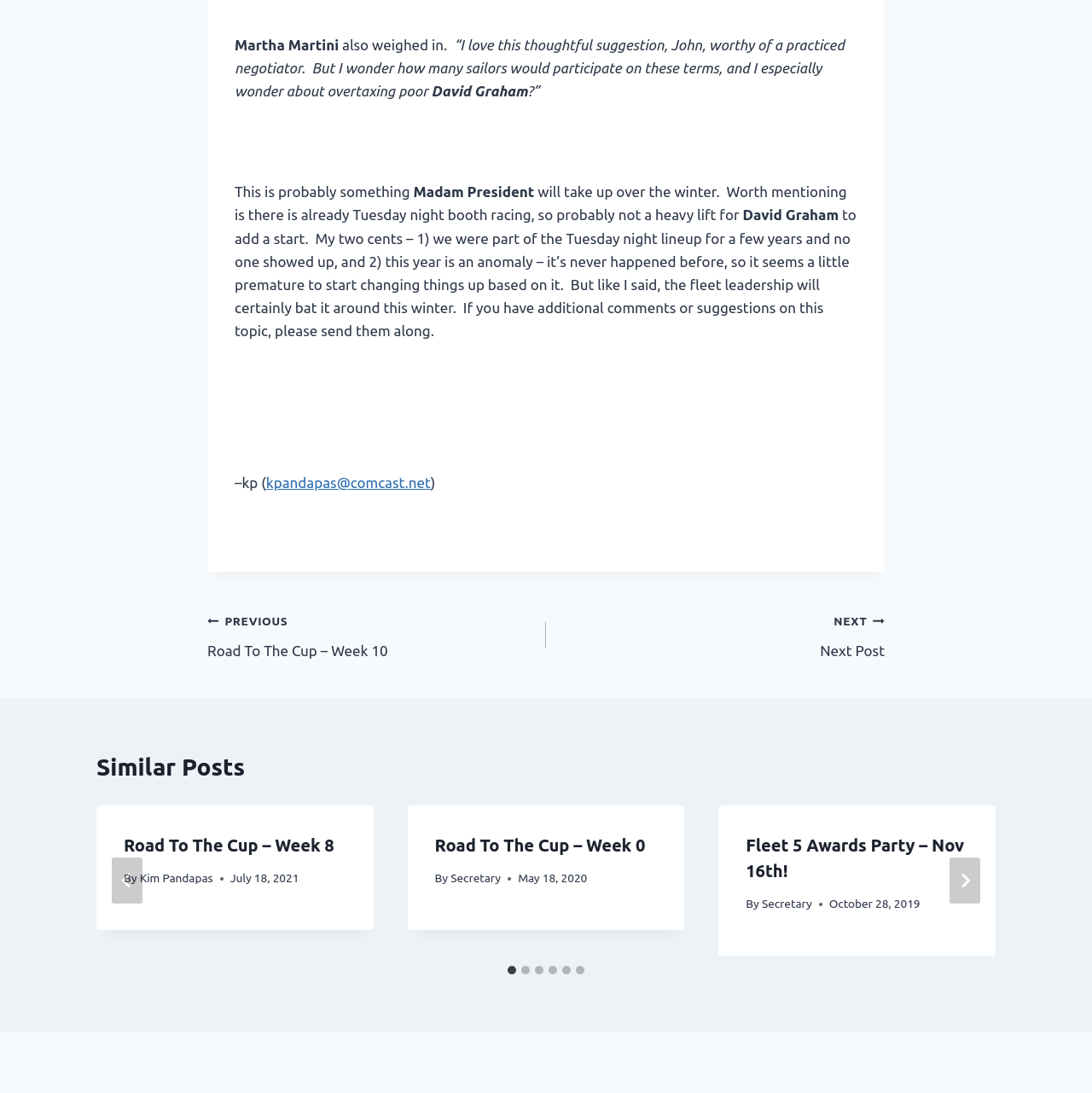Identify the coordinates of the bounding box for the element that must be clicked to accomplish the instruction: "Go to the 'PREVIOUS Road To The Cup – Week 10' post".

[0.19, 0.556, 0.5, 0.606]